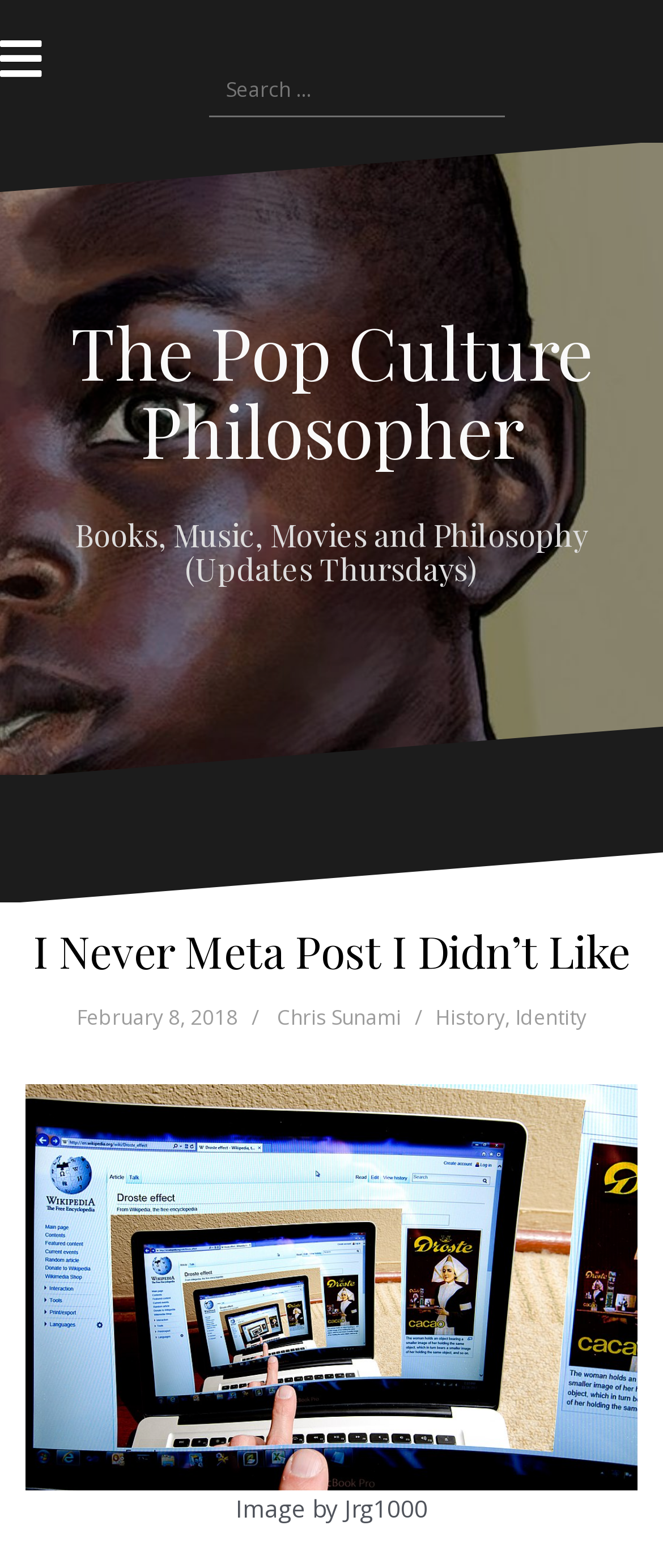What is the search function for?
Please analyze the image and answer the question with as much detail as possible.

I determined the purpose of the search function by looking at the search box element with the text 'Search for:' which is located at the top of the page, indicating that it is for searching the blog.